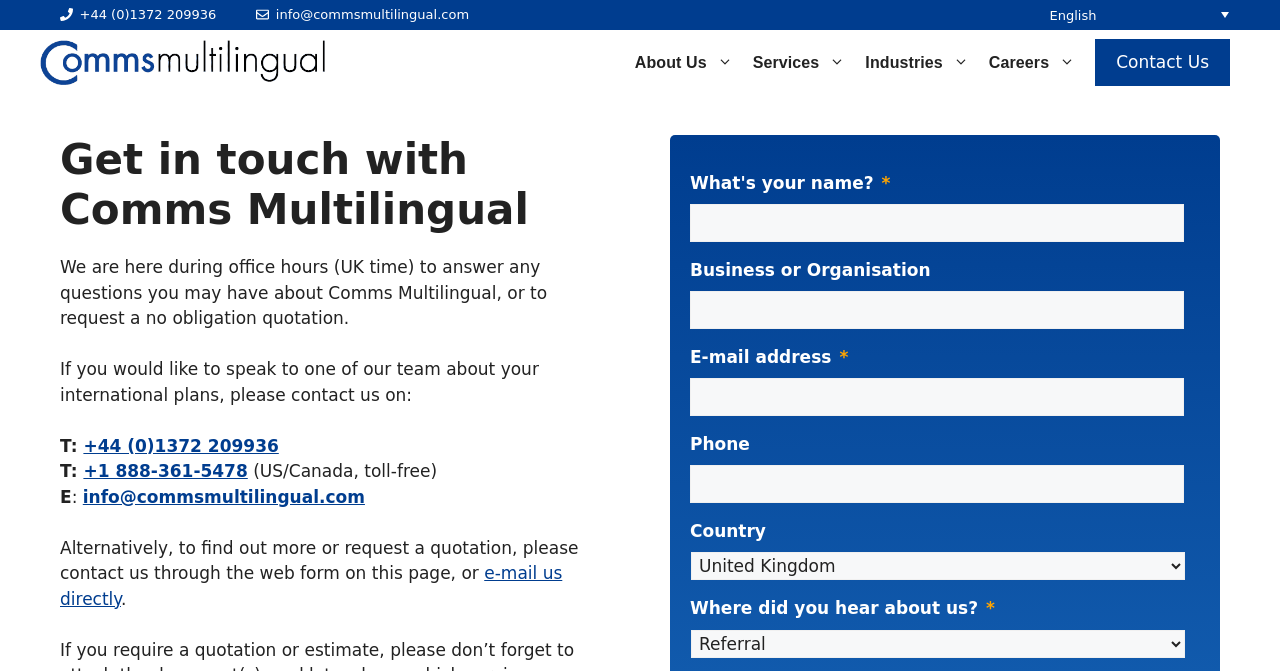Please identify the bounding box coordinates of the clickable region that I should interact with to perform the following instruction: "Select your country from the dropdown menu". The coordinates should be expressed as four float numbers between 0 and 1, i.e., [left, top, right, bottom].

[0.54, 0.823, 0.926, 0.864]